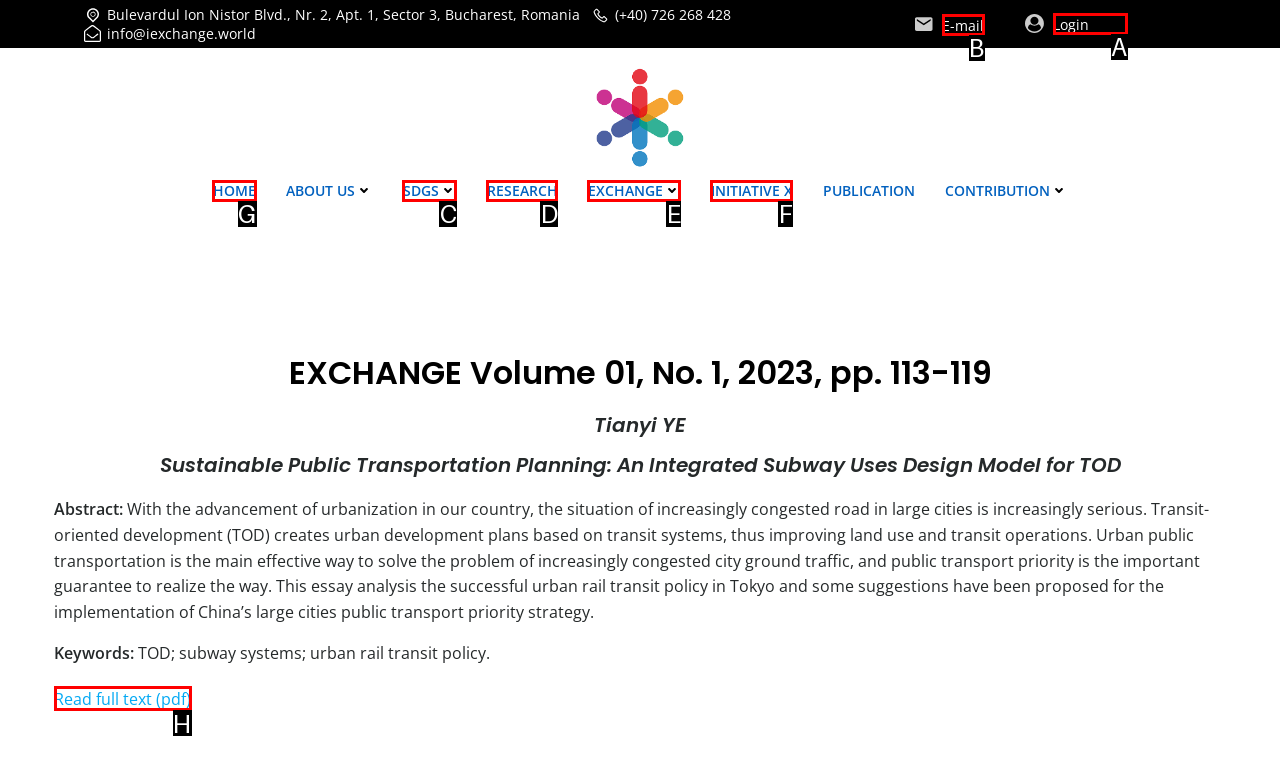To complete the instruction: Go to the home page, which HTML element should be clicked?
Respond with the option's letter from the provided choices.

G